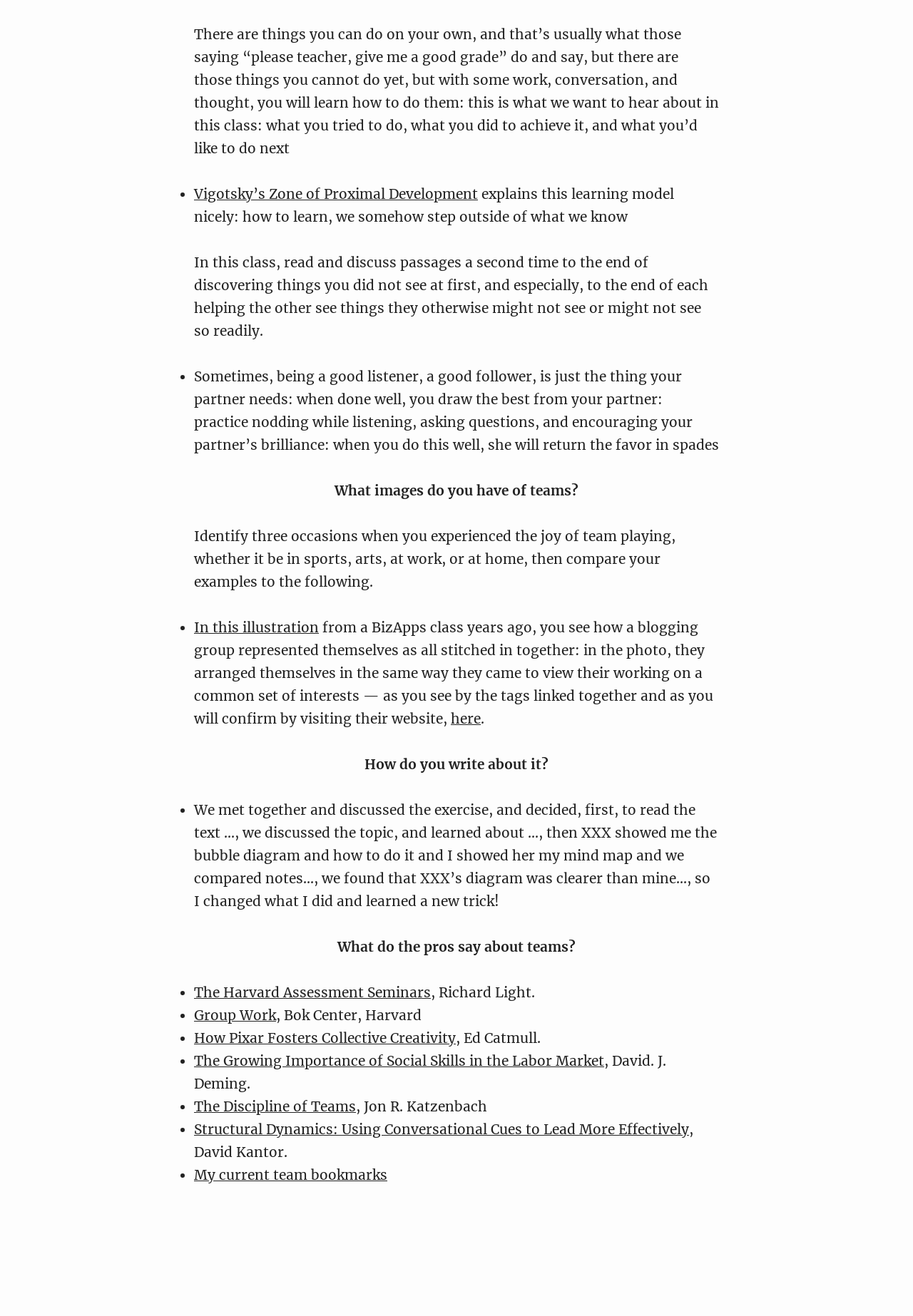Show the bounding box coordinates of the region that should be clicked to follow the instruction: "Visit the website linked by 'here'."

[0.494, 0.54, 0.527, 0.553]